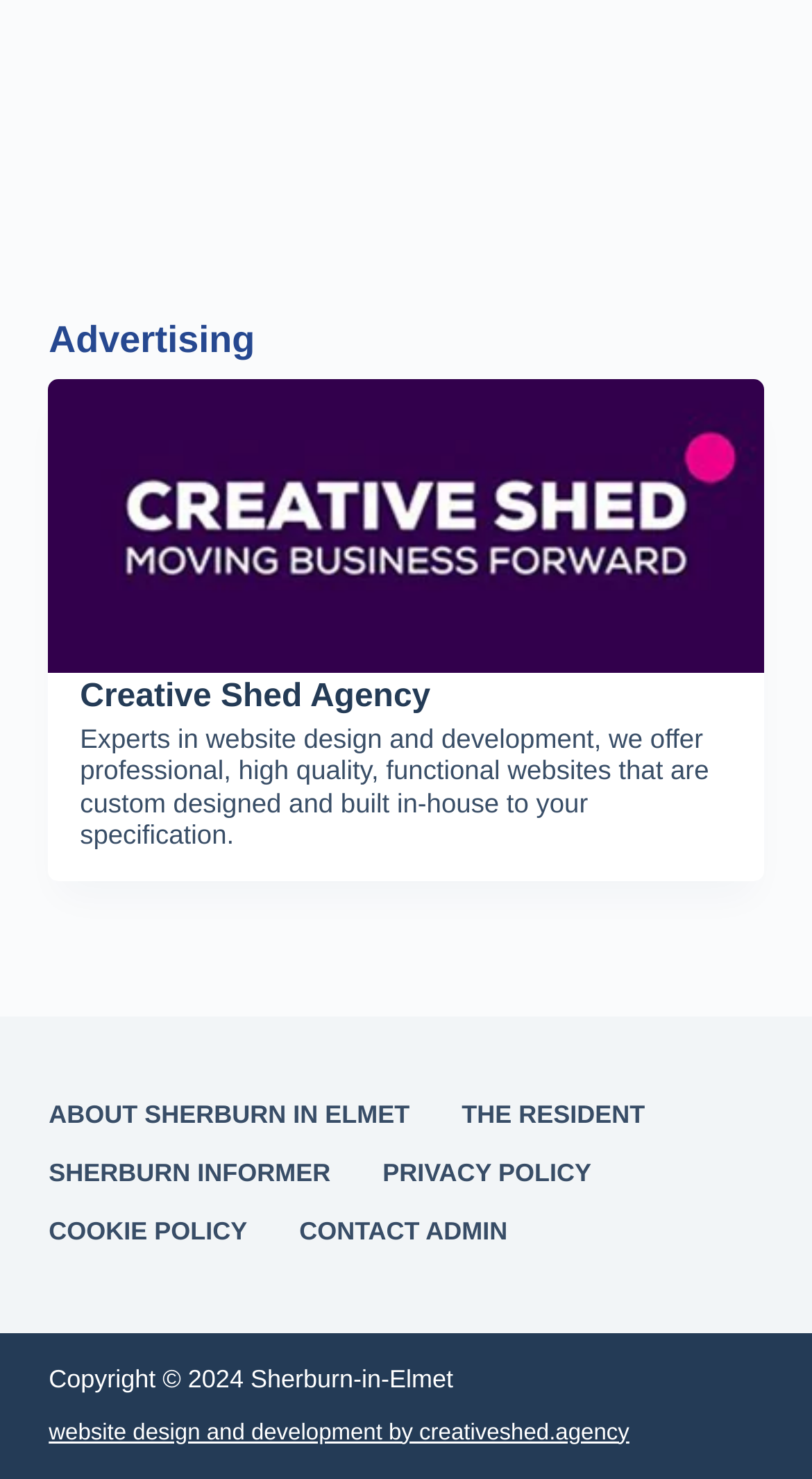Analyze the image and answer the question with as much detail as possible: 
What is the year of copyright?

The year of copyright can be found in the StaticText element with the text 'Copyright © 2024 Sherburn-in-Elmet'.